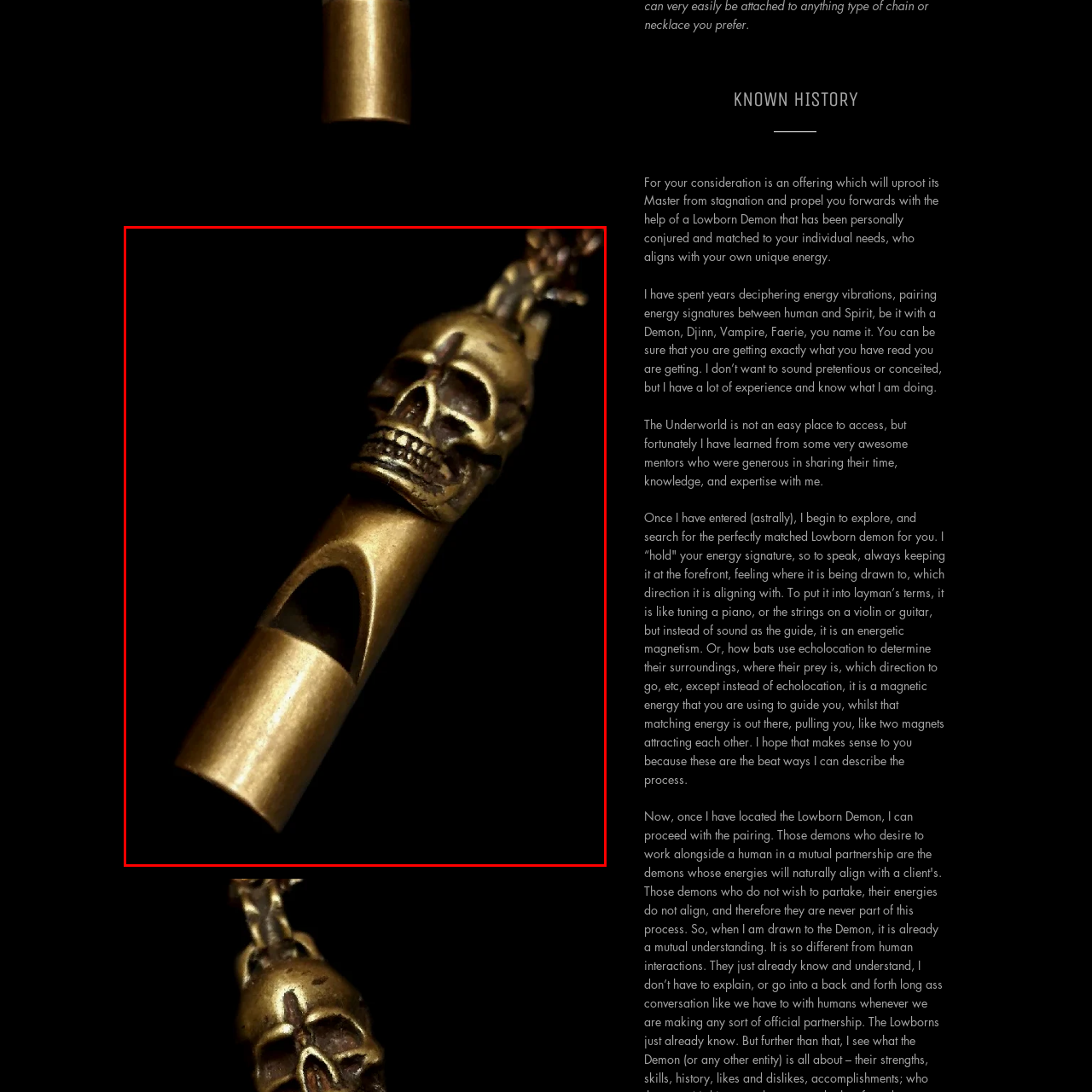What is the material of the whistle?
Inspect the image enclosed by the red bounding box and provide a detailed and comprehensive answer to the question.

The whistle features a sleek, elongated body made of a metallic material, which emphasizes a blend of dark elegance and macabre artistry.